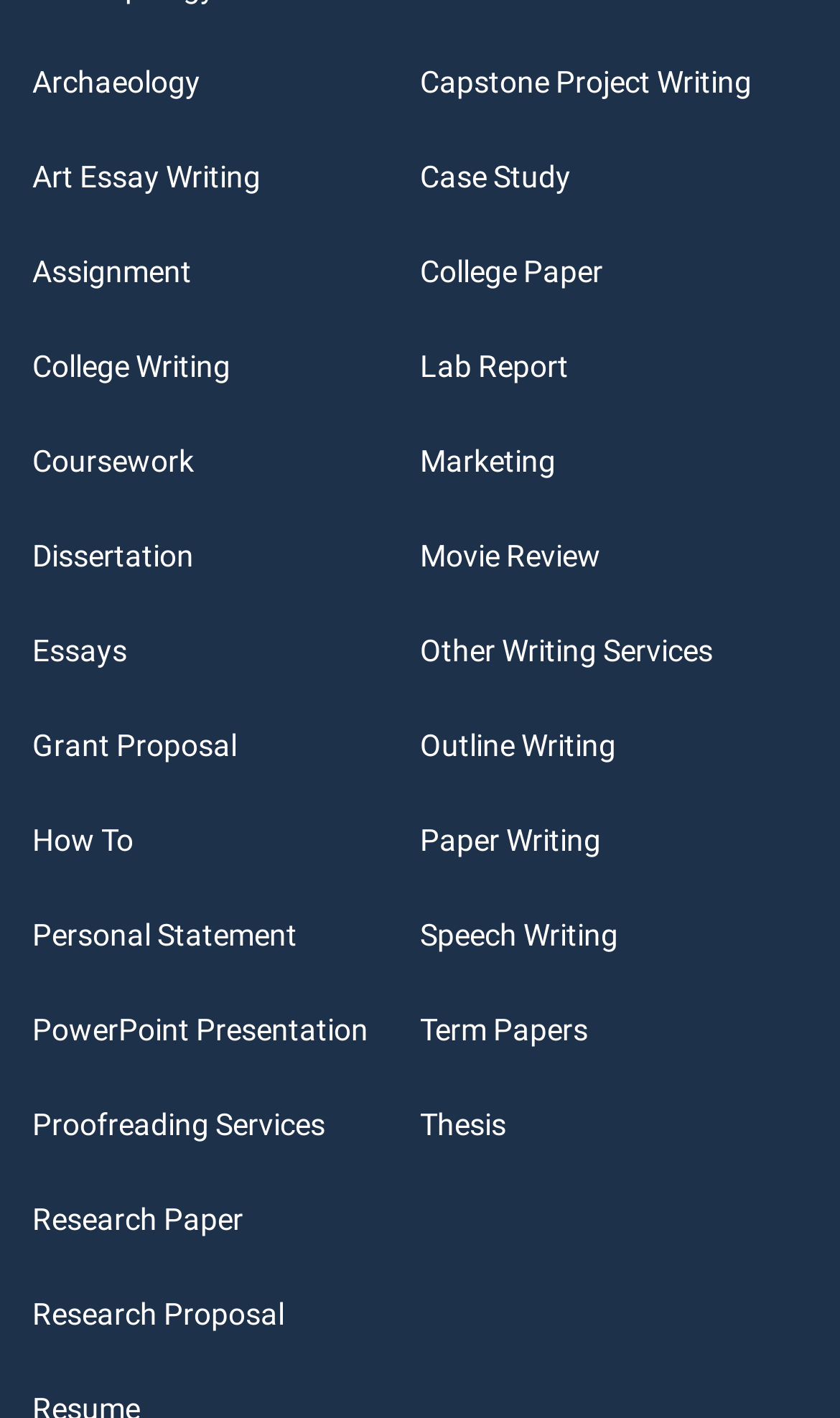What is the last link on the webpage?
Based on the image, give a concise answer in the form of a single word or short phrase.

Thesis